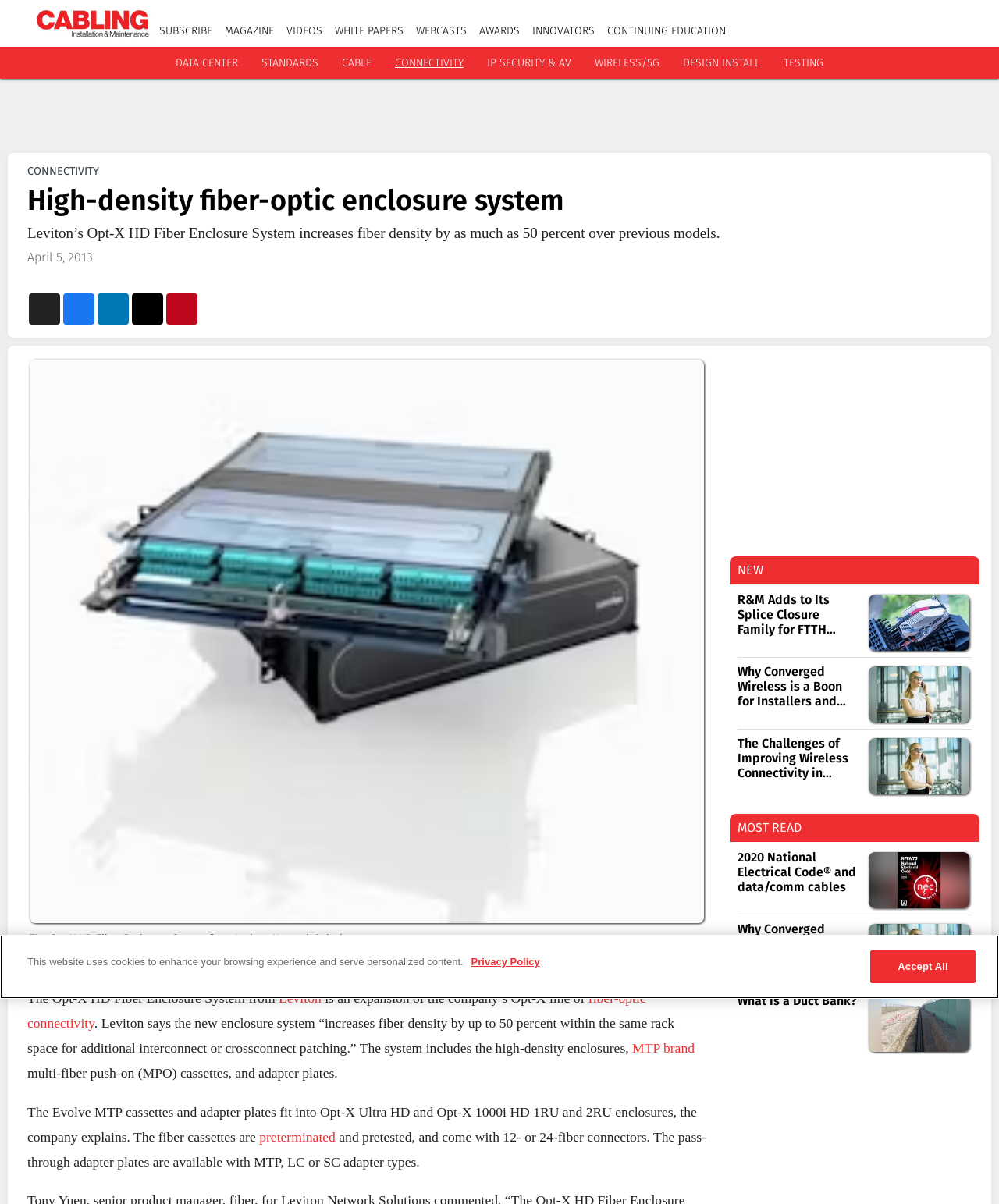Create an elaborate caption for the webpage.

This webpage is about a high-density fiber-optic enclosure system, specifically Leviton's Opt-X HD Fiber Enclosure System. At the top, there is a navigation bar with links to various sections, including "Cabling Installation & Maintenance", "SUBSCRIBE", "MAGAZINE", "VIDEOS", and more. Below the navigation bar, there is a heading that reads "High-density fiber-optic enclosure system" followed by a brief description of the system, which increases fiber density by up to 50 percent over previous models.

To the right of the heading, there is a figure showing the Opt-X HD Fiber Enclosure System from Leviton Network Solutions. Below the figure, there is a block of text that provides more information about the system, including its features and benefits.

Further down the page, there are several sections with headings such as "NEW", "MOST READ", and more. Each section contains a series of links to articles or news stories related to cabling and fiber-optic connectivity. Some of the article titles include "R&M Adds to Its Splice Closure Family for FTTH Networks", "Why Converged Wireless is a Boon for Installers and Building Owners", and "The Challenges of Improving Wireless Connectivity in Buildings".

At the very bottom of the page, there is a privacy notice that informs users about the website's use of cookies and provides a link to more information about privacy policies.